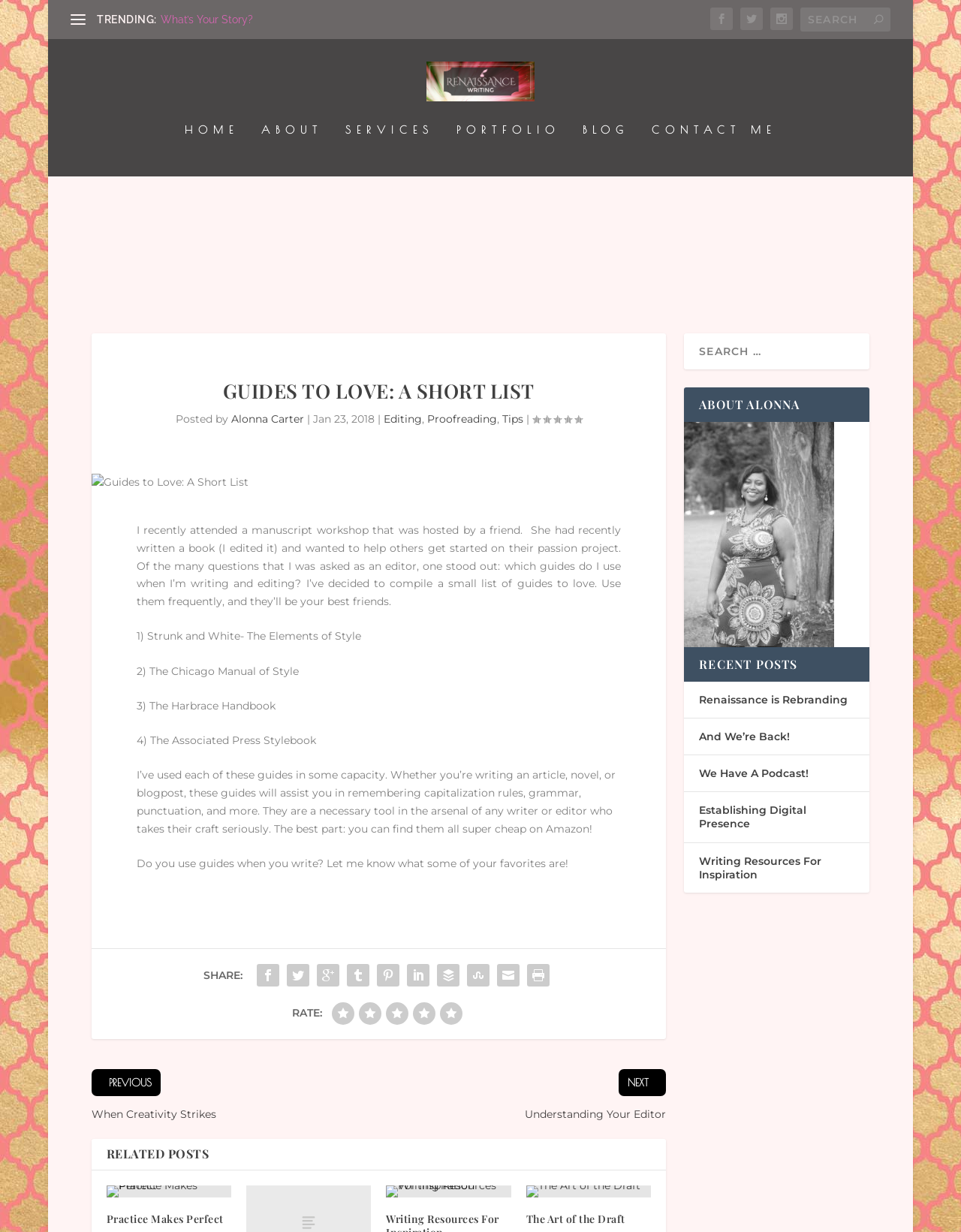Kindly determine the bounding box coordinates for the clickable area to achieve the given instruction: "Read the article 'GUIDES TO LOVE: A SHORT LIST'".

[0.142, 0.202, 0.646, 0.229]